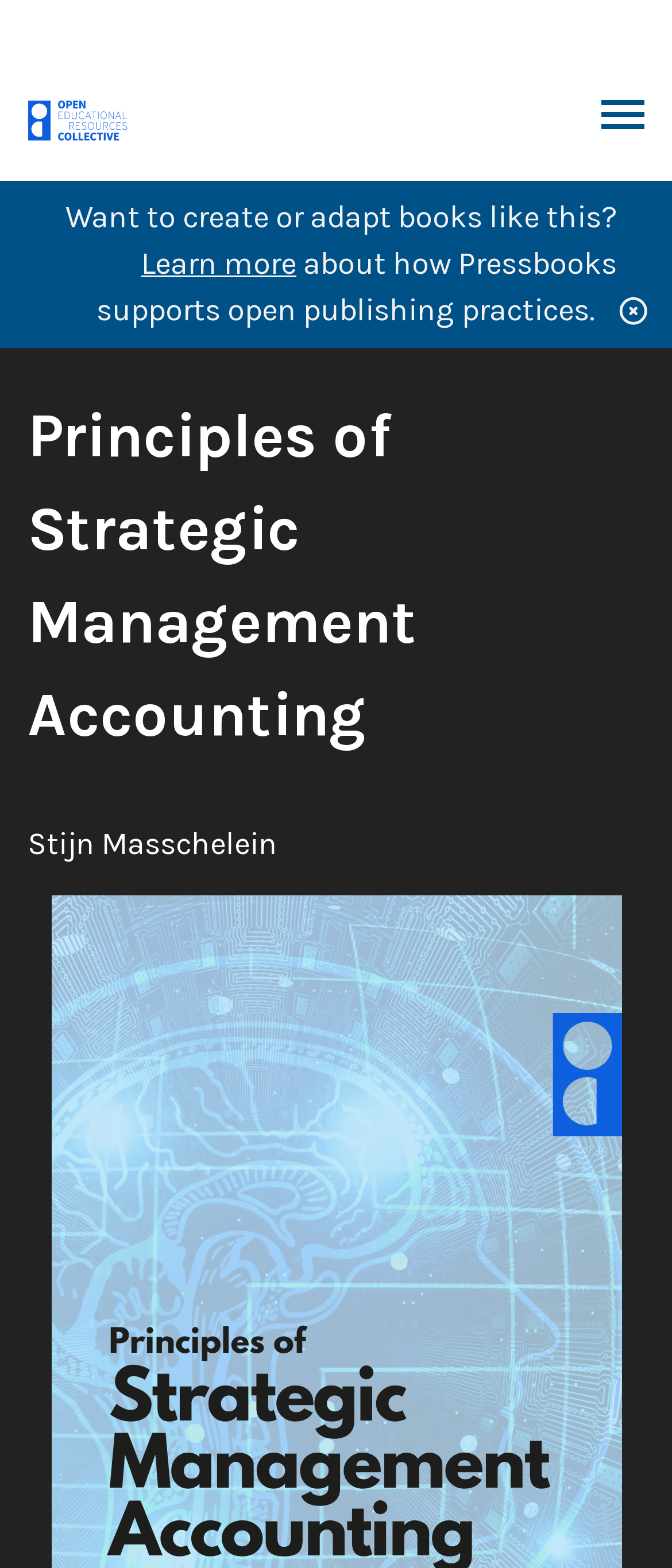What is the name of the author?
Answer the question with a single word or phrase by looking at the picture.

Stijn Masschelein